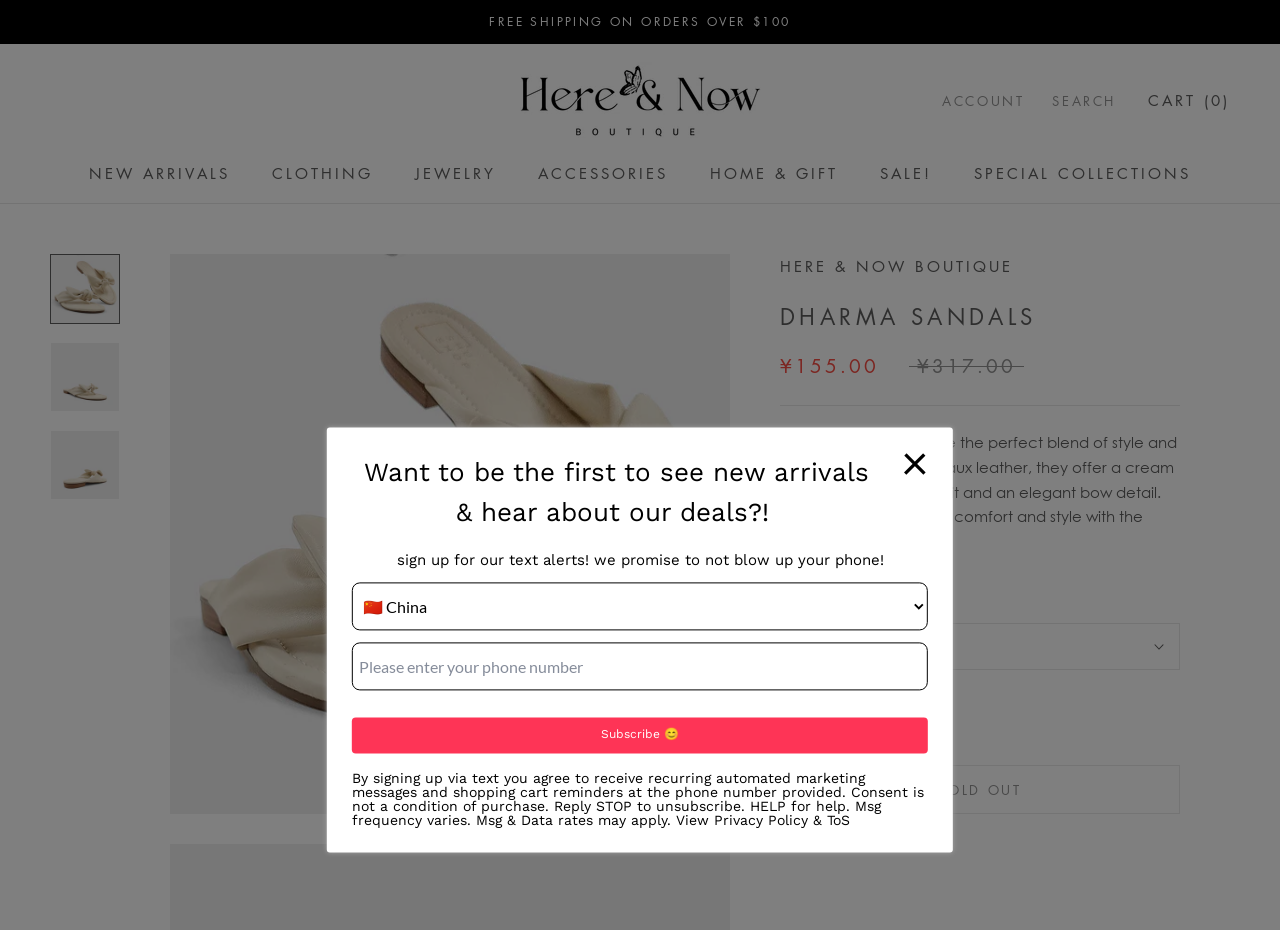Provide a thorough and detailed response to the question by examining the image: 
What is the color of the Dharma Sandals?

I found the color of the Dharma Sandals by reading the product description which states that the sandals 'offer a cream color finish'.